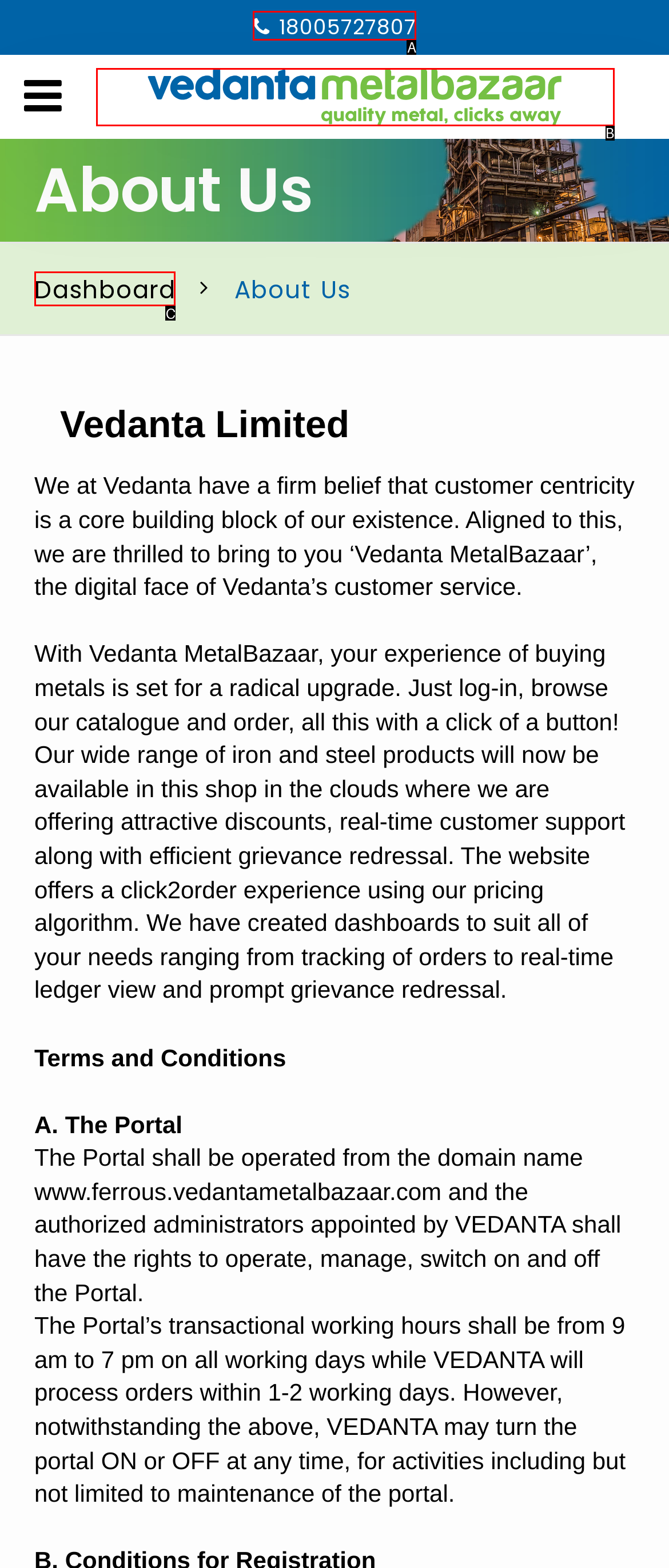Which UI element corresponds to this description: alt="Vedanta MetalBazaar"
Reply with the letter of the correct option.

B